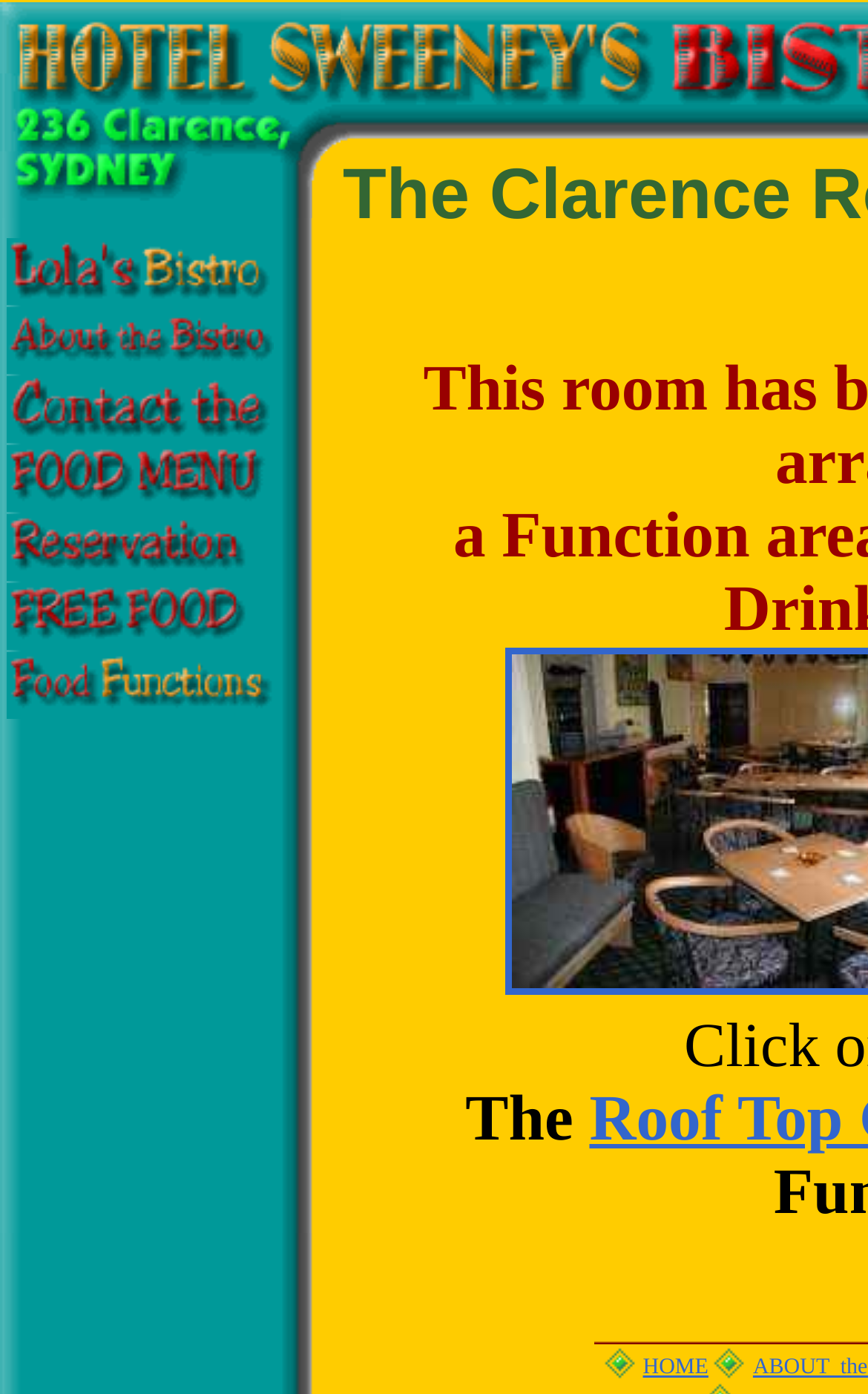Locate the bounding box coordinates of the element I should click to achieve the following instruction: "Click the first menu item".

[0.008, 0.198, 0.315, 0.225]